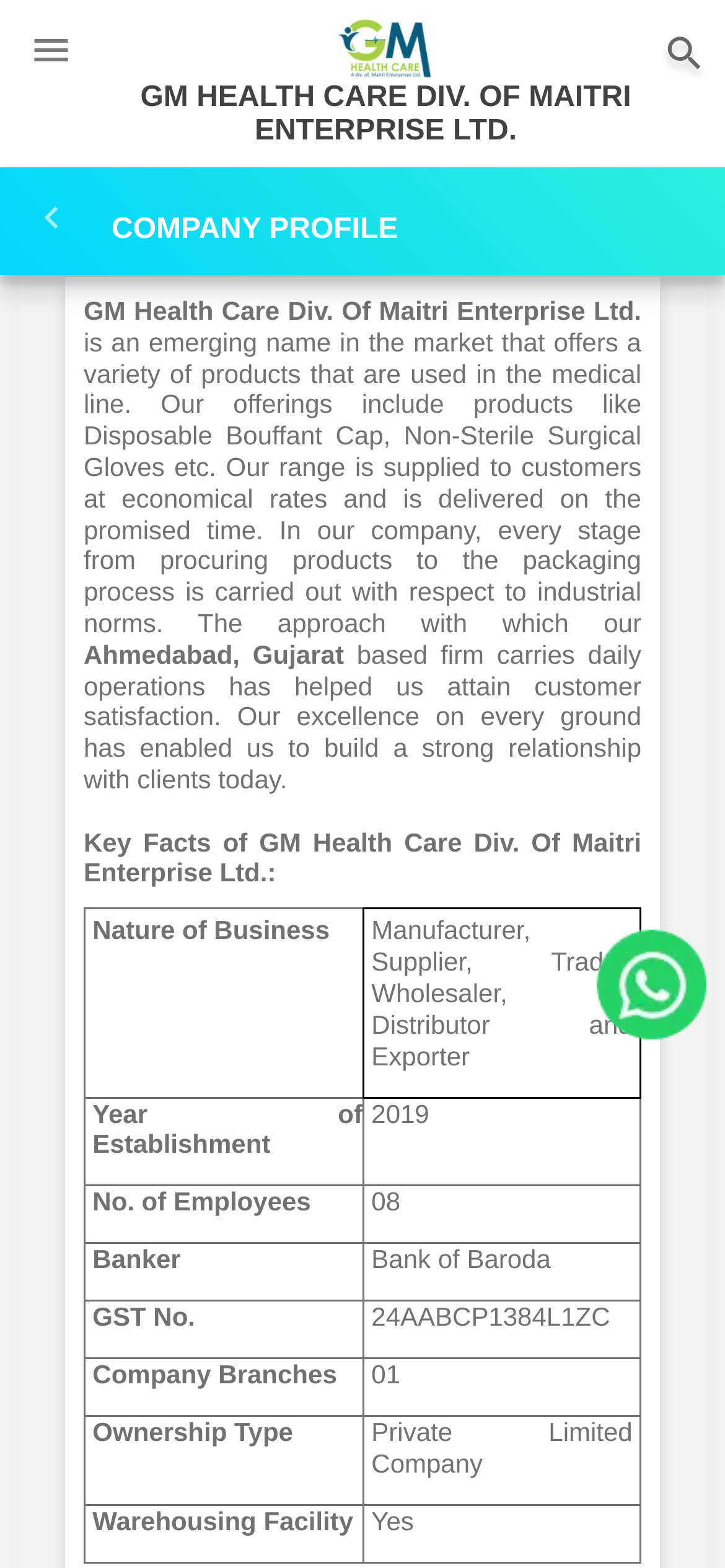What products does the company offer?
Based on the screenshot, provide your answer in one word or phrase.

Non-Sterile Surgical Gloves, Disposable Bouffant Cap, etc.